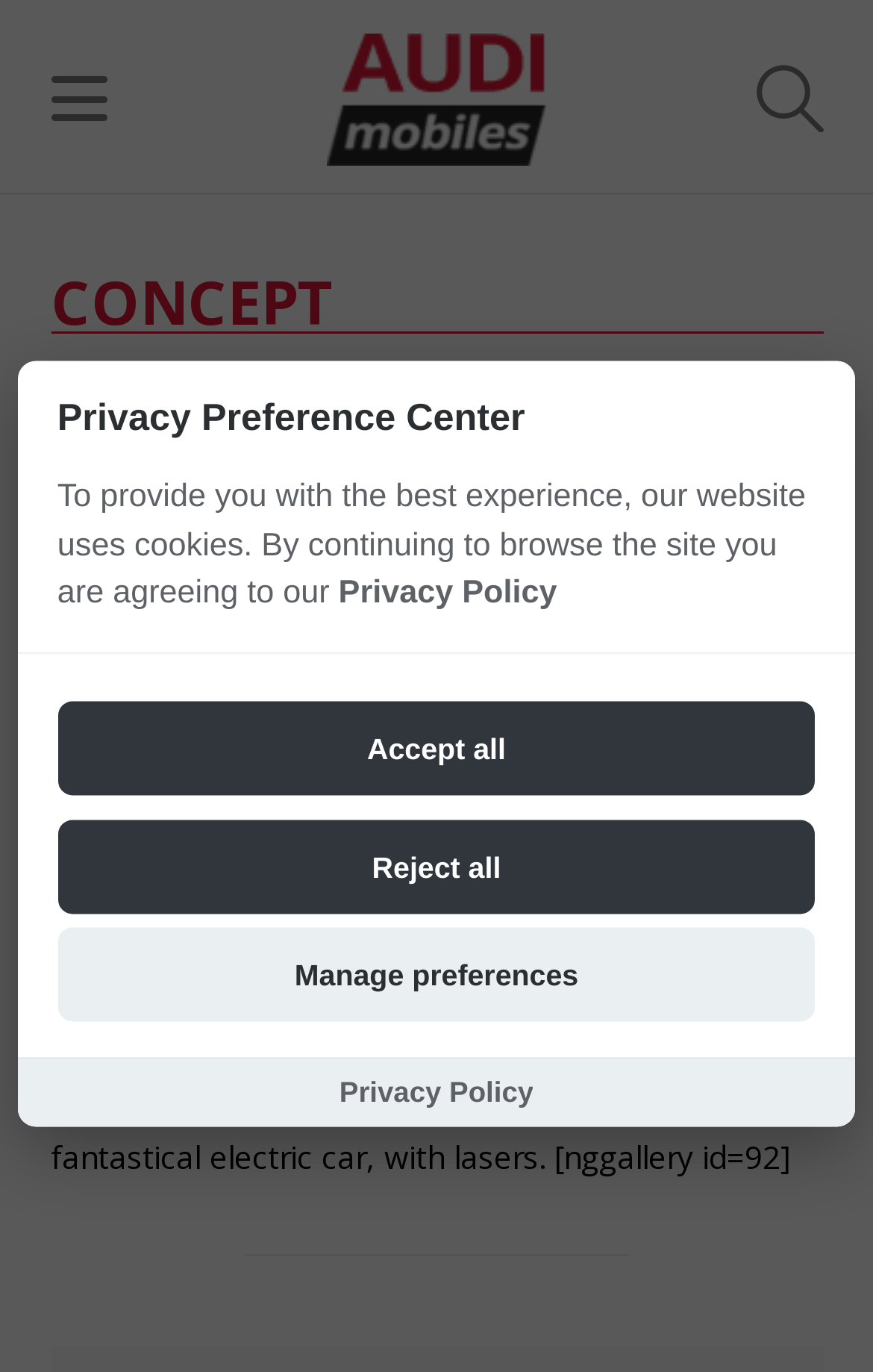Please identify the bounding box coordinates of the region to click in order to complete the task: "Click the Audi logo". The coordinates must be four float numbers between 0 and 1, specified as [left, top, right, bottom].

[0.374, 0.0, 0.626, 0.124]